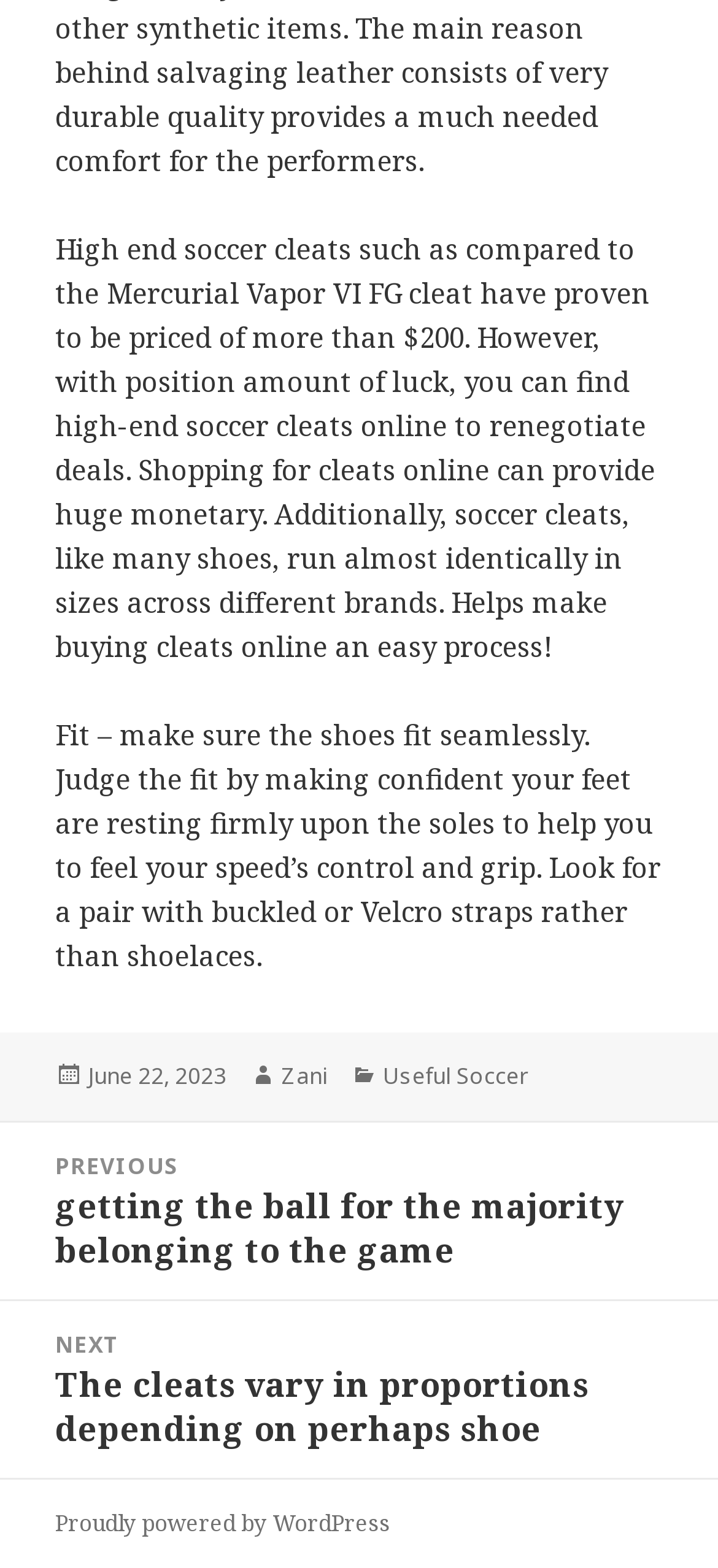Specify the bounding box coordinates (top-left x, top-left y, bottom-right x, bottom-right y) of the UI element in the screenshot that matches this description: Proudly powered by WordPress

[0.077, 0.961, 0.544, 0.982]